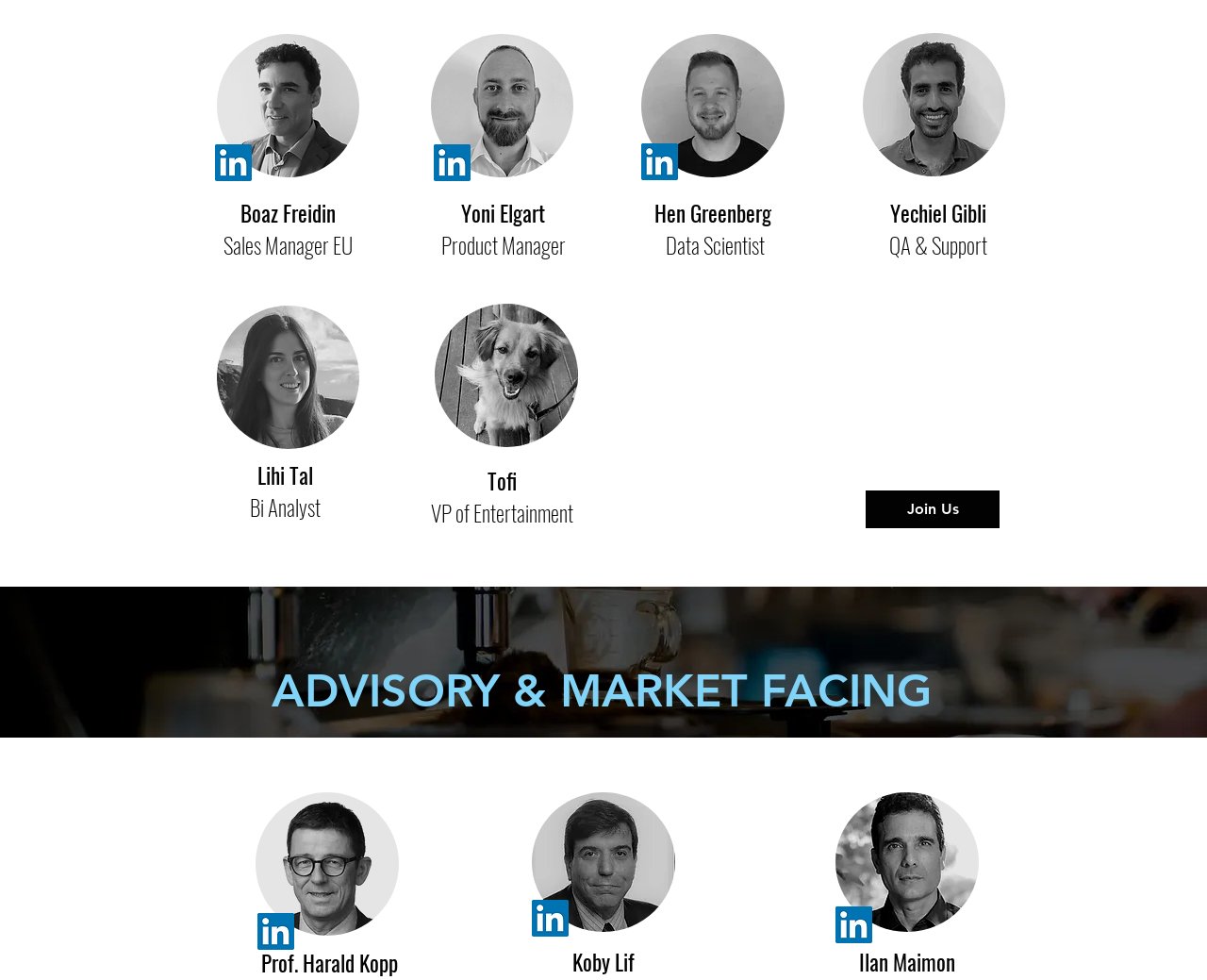Provide the bounding box coordinates of the UI element that matches the description: "Join Us".

[0.717, 0.5, 0.828, 0.539]